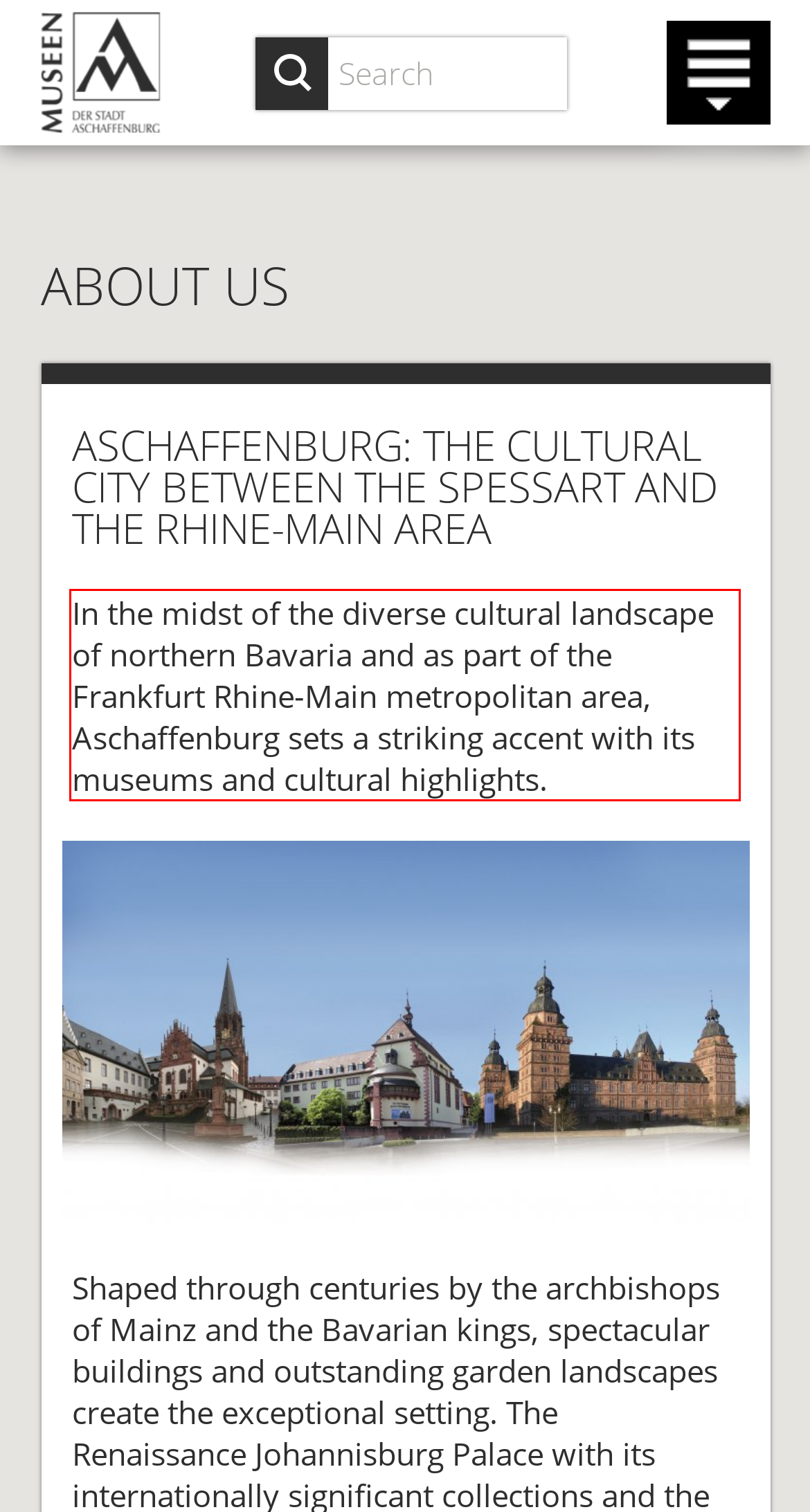You have a screenshot of a webpage where a UI element is enclosed in a red rectangle. Perform OCR to capture the text inside this red rectangle.

In the midst of the diverse cultural landscape of northern Bavaria and as part of the Frankfurt Rhine-Main metropolitan area, Aschaffenburg sets a striking accent with its museums and cultural highlights.